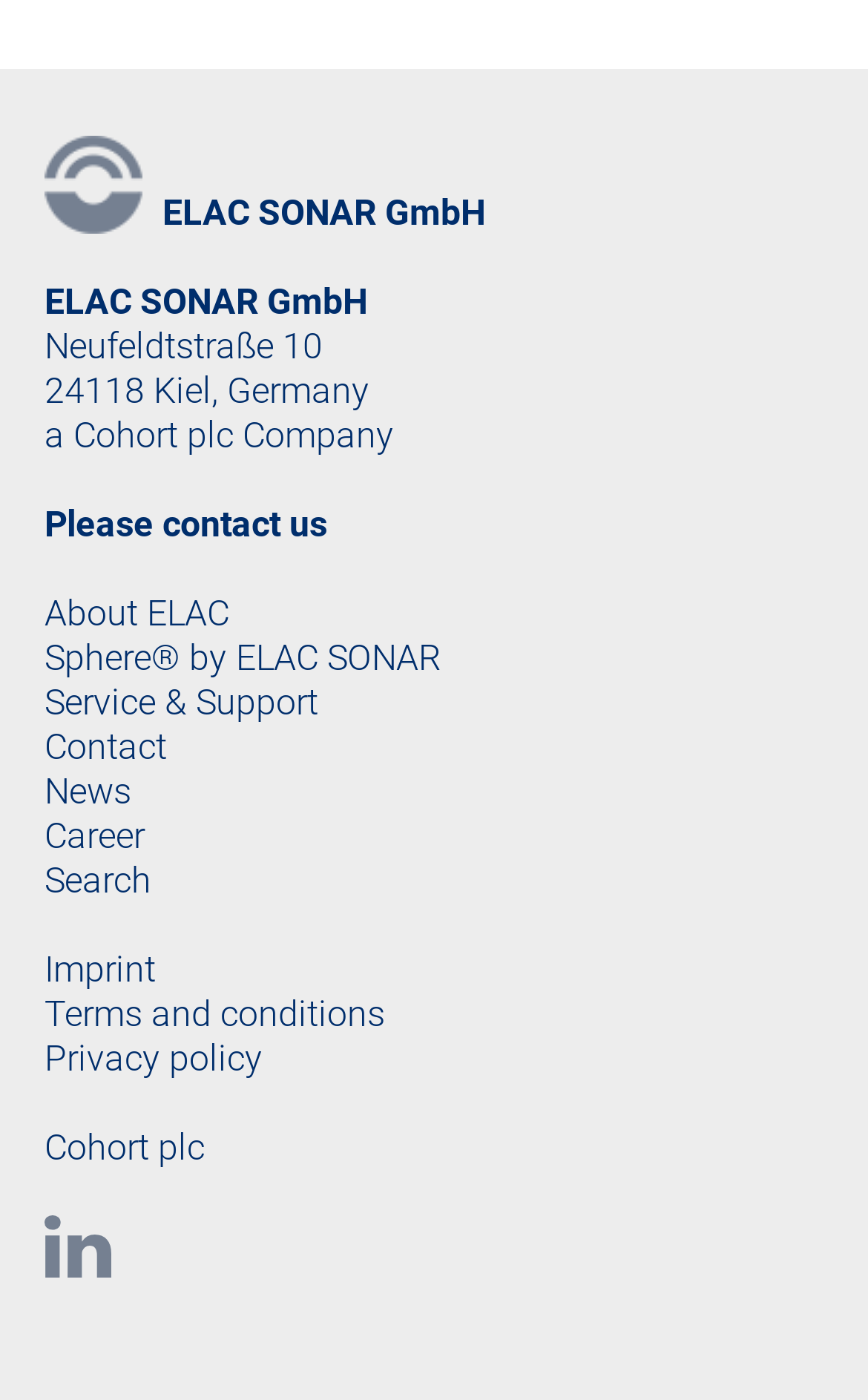Using the given element description, provide the bounding box coordinates (top-left x, top-left y, bottom-right x, bottom-right y) for the corresponding UI element in the screenshot: Sphere® by ELAC SONAR

[0.051, 0.454, 0.508, 0.485]